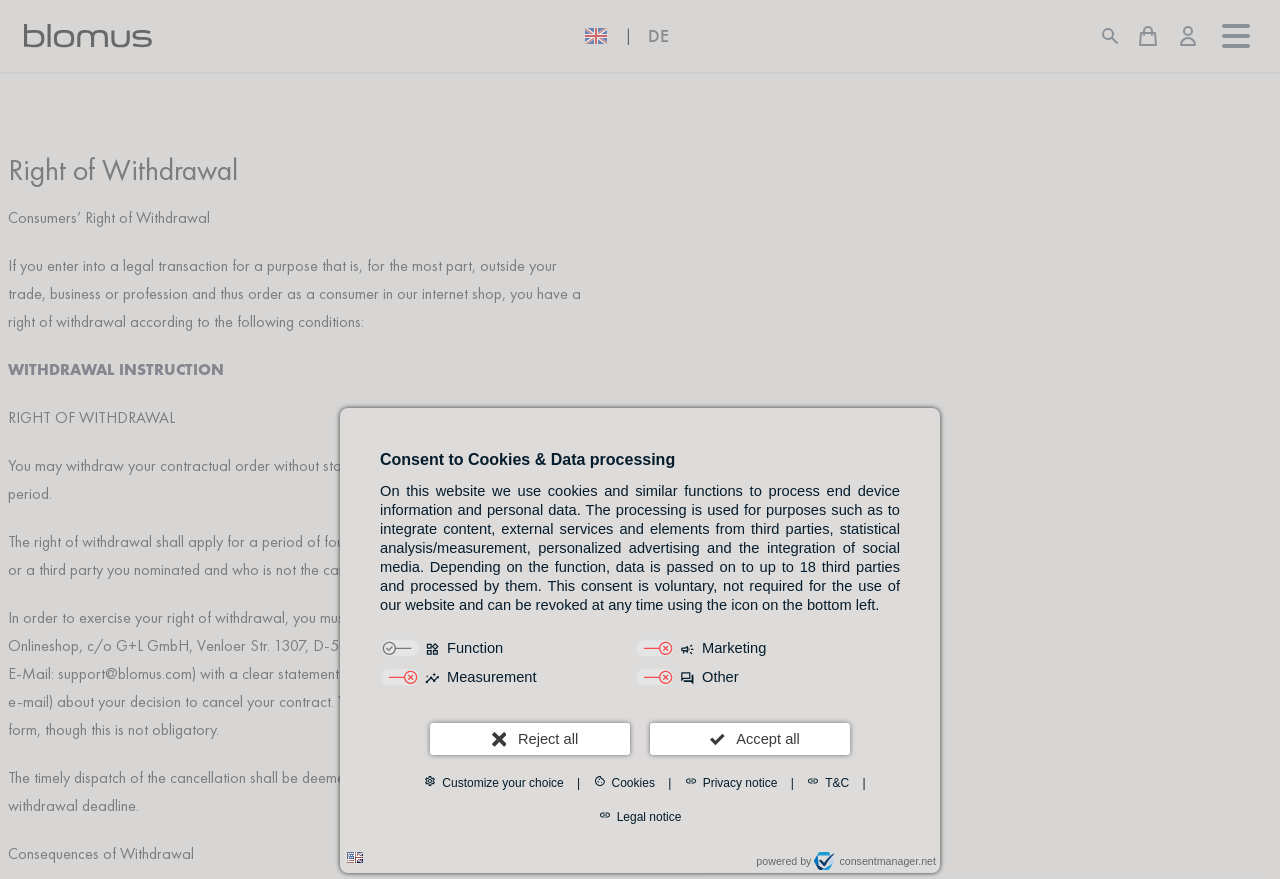Show the bounding box coordinates of the region that should be clicked to follow the instruction: "Click the Customize your choice link."

[0.324, 0.87, 0.448, 0.908]